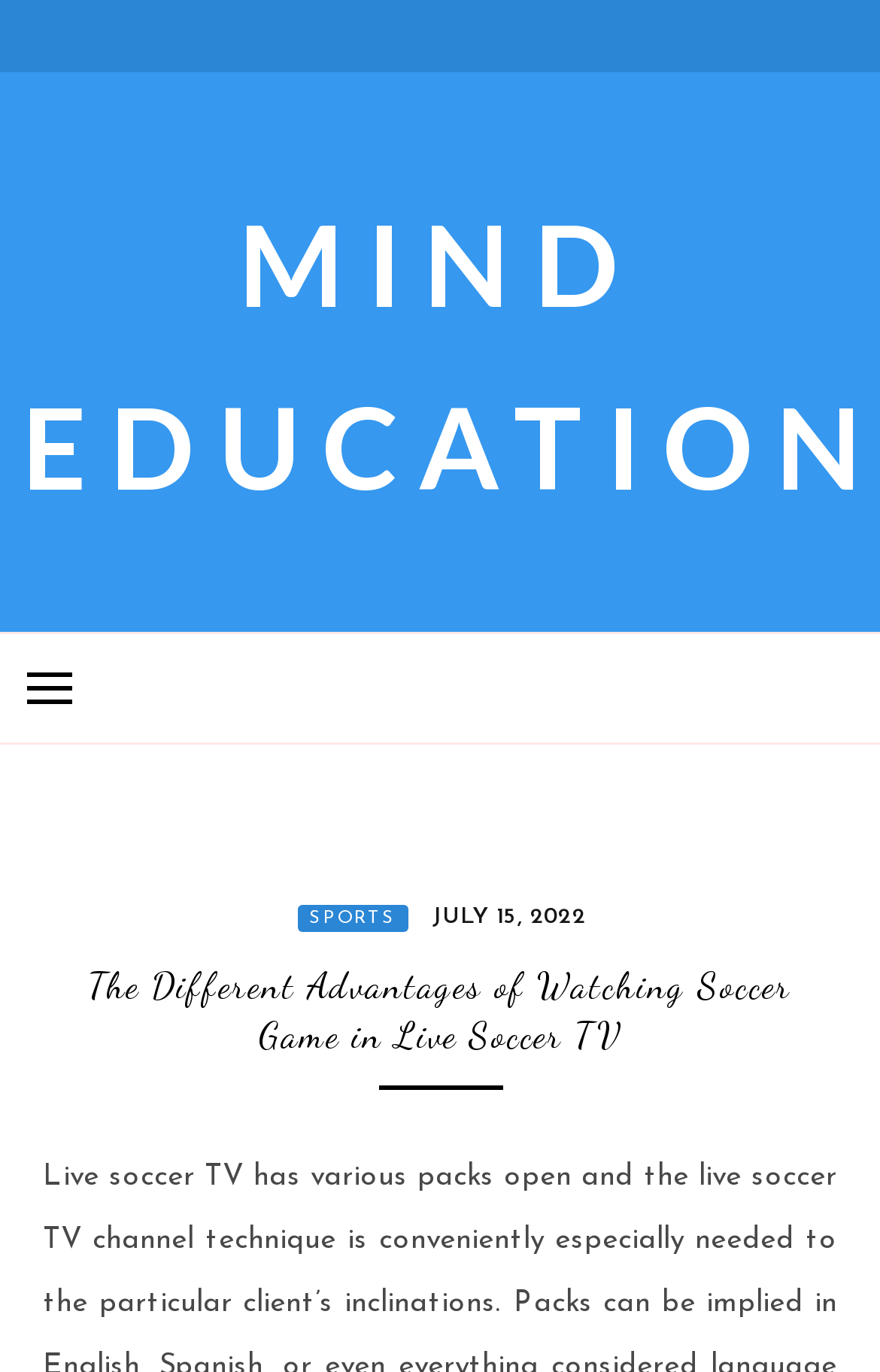Provide the bounding box coordinates for the UI element that is described as: "Sports".

[0.339, 0.659, 0.463, 0.678]